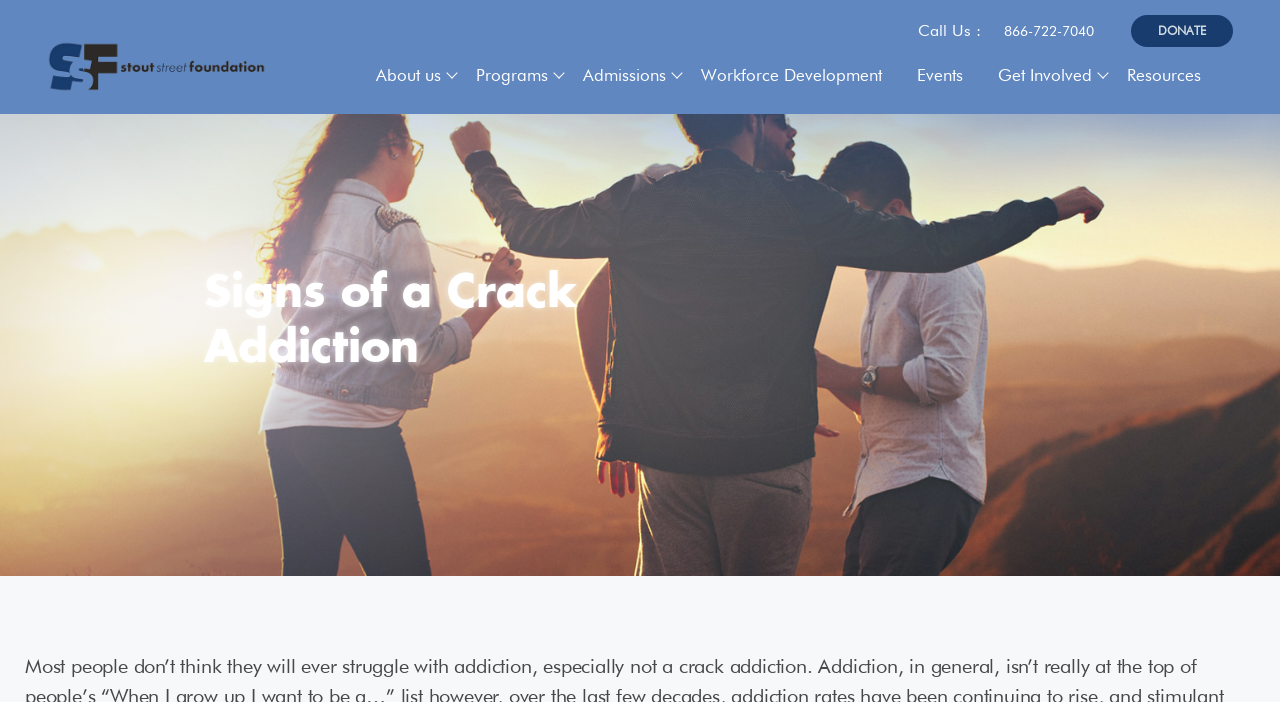Specify the bounding box coordinates of the region I need to click to perform the following instruction: "Click the 'About us' link". The coordinates must be four float numbers in the range of 0 to 1, i.e., [left, top, right, bottom].

[0.28, 0.074, 0.358, 0.141]